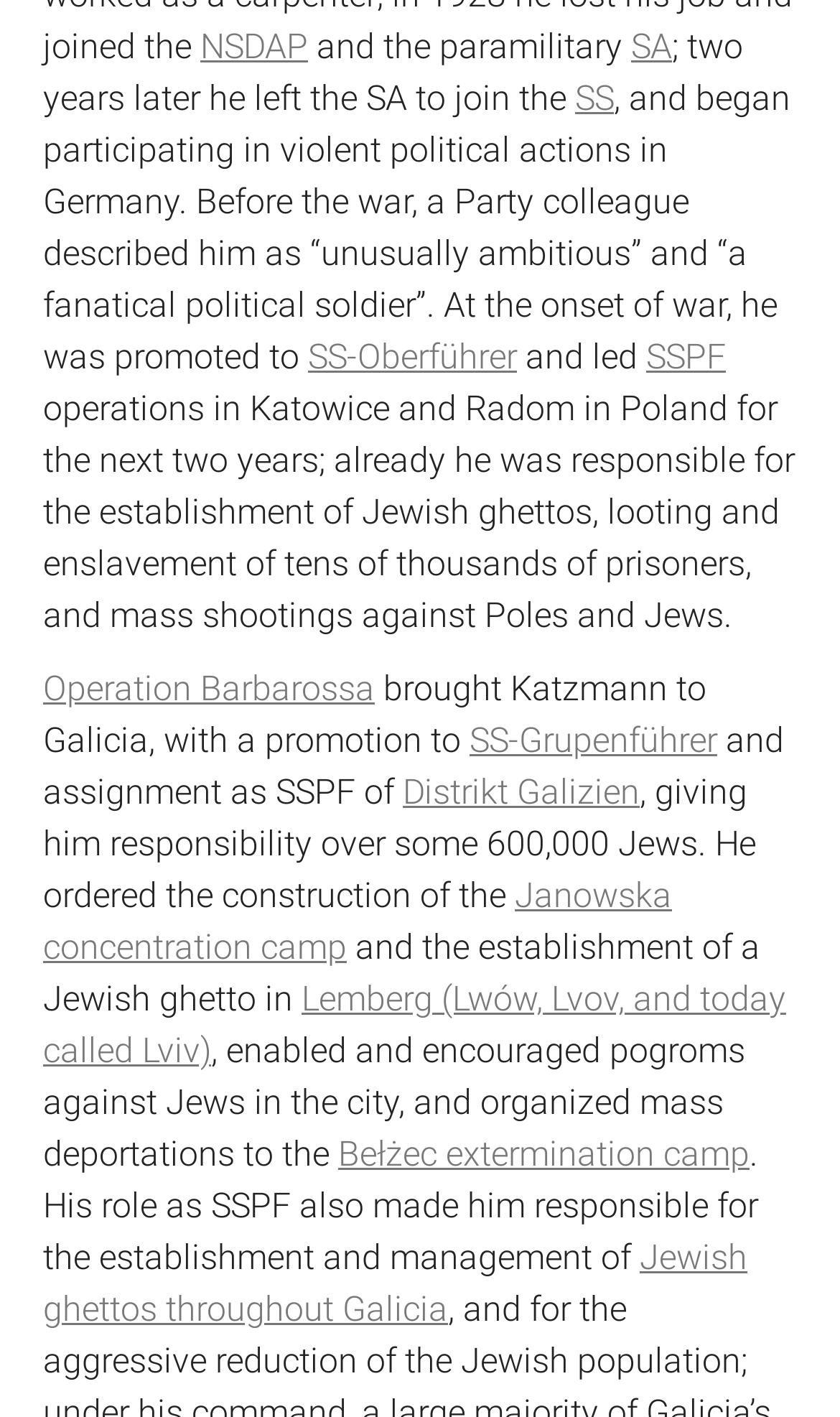Please determine the bounding box coordinates of the element's region to click in order to carry out the following instruction: "Learn about the Janowska concentration camp". The coordinates should be four float numbers between 0 and 1, i.e., [left, top, right, bottom].

[0.051, 0.618, 0.8, 0.683]